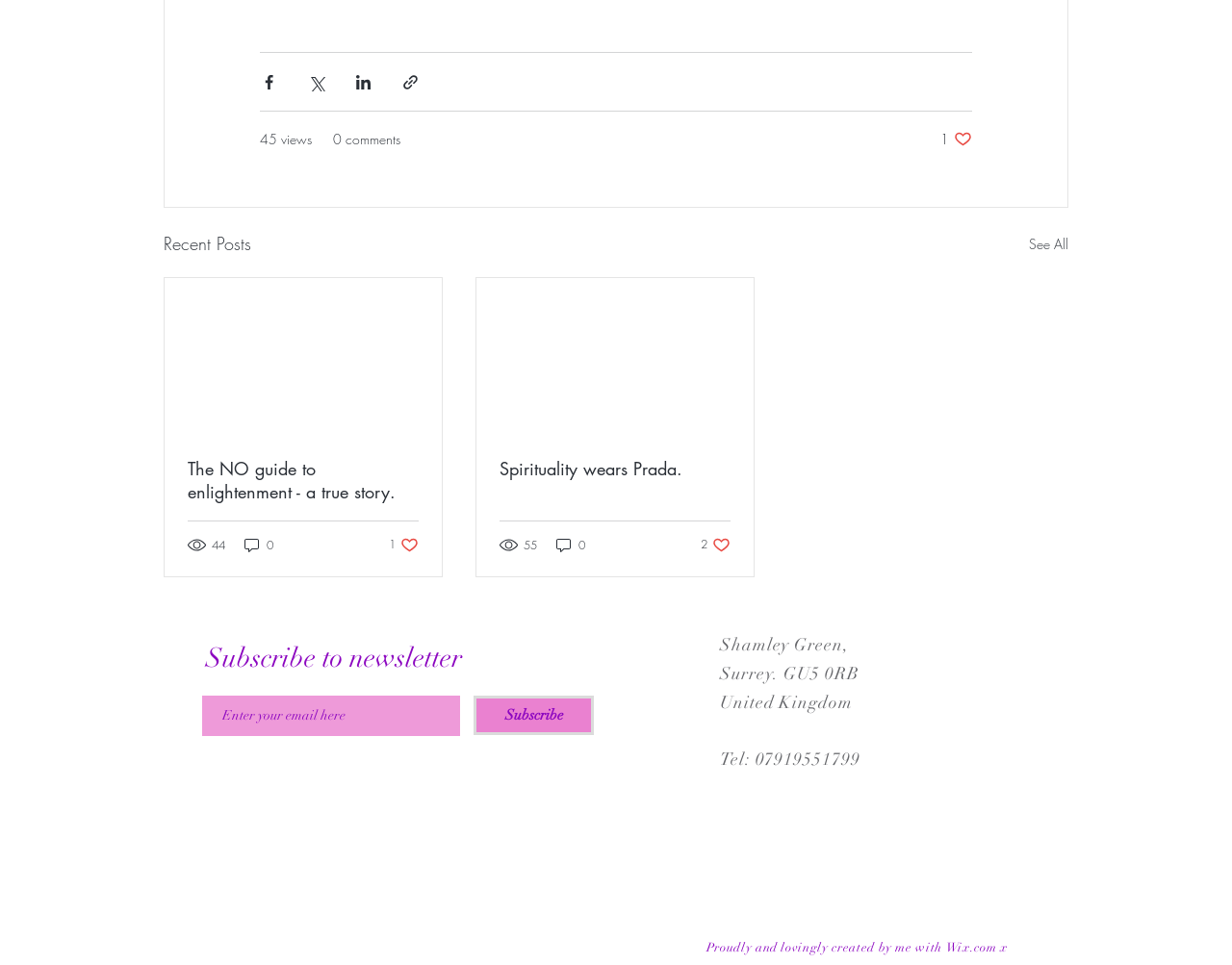Predict the bounding box of the UI element that fits this description: "Spirituality wears Prada.".

[0.405, 0.474, 0.593, 0.498]